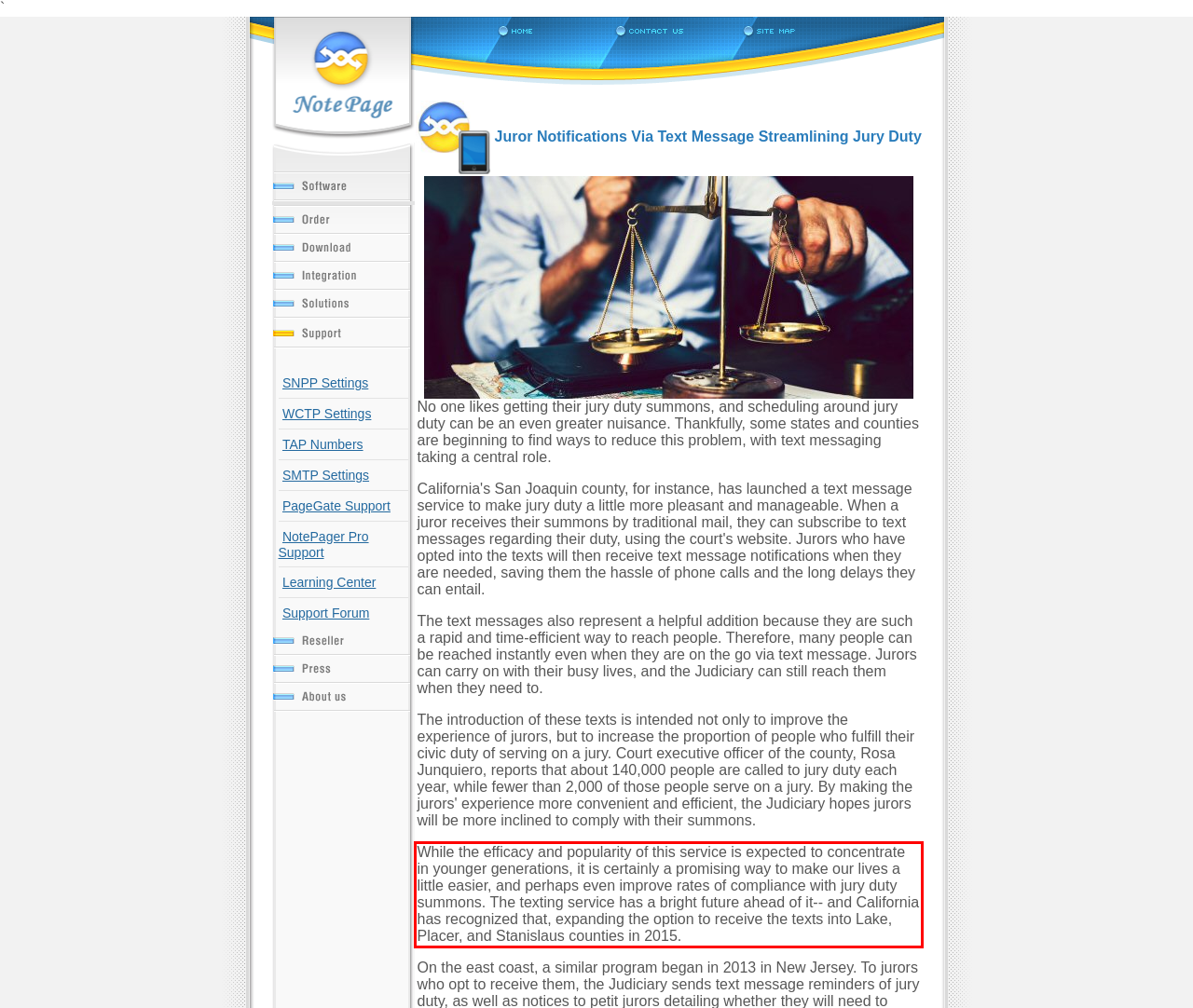Please examine the webpage screenshot containing a red bounding box and use OCR to recognize and output the text inside the red bounding box.

While the efficacy and popularity of this service is expected to concentrate in younger generations, it is certainly a promising way to make our lives a little easier, and perhaps even improve rates of compliance with jury duty summons. The texting service has a bright future ahead of it-- and California has recognized that, expanding the option to receive the texts into Lake, Placer, and Stanislaus counties in 2015.